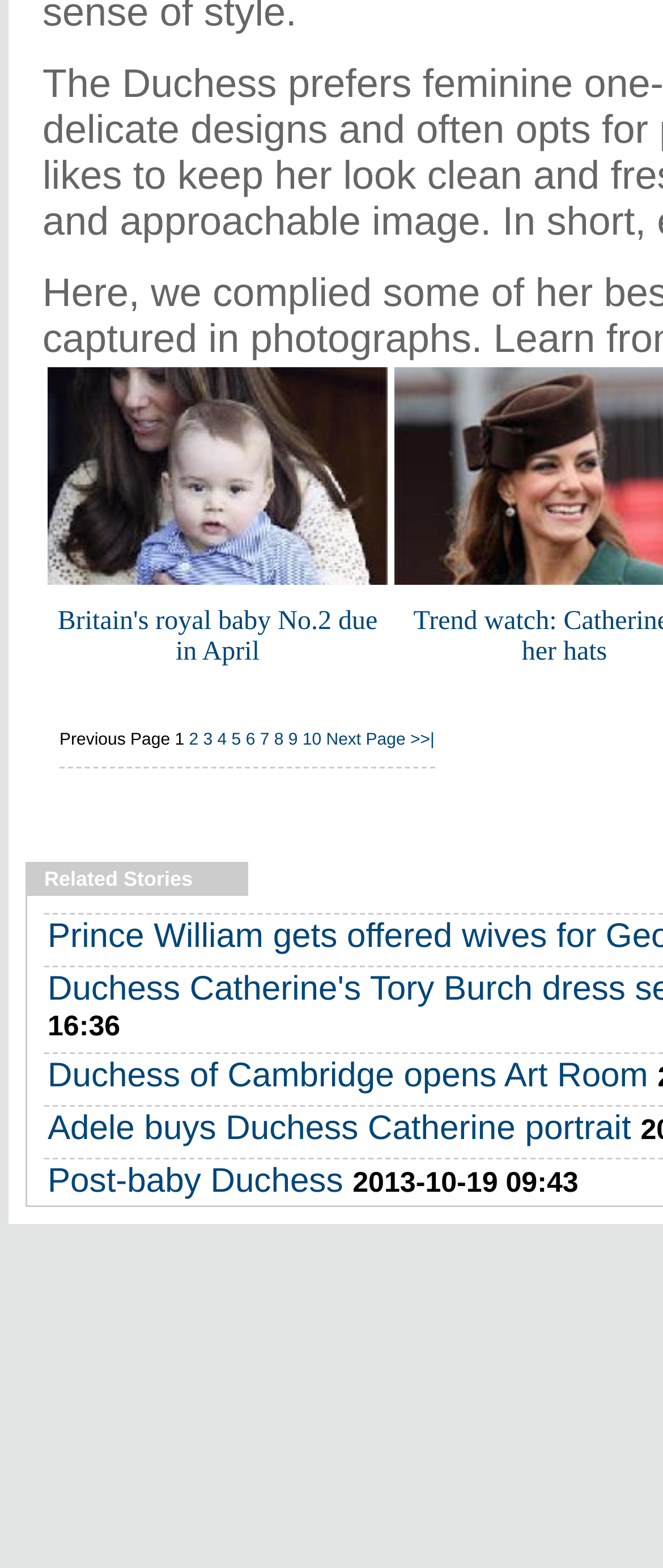Locate the bounding box coordinates of the area where you should click to accomplish the instruction: "Read Britain's royal baby No.2 due in April".

[0.069, 0.377, 0.587, 0.437]